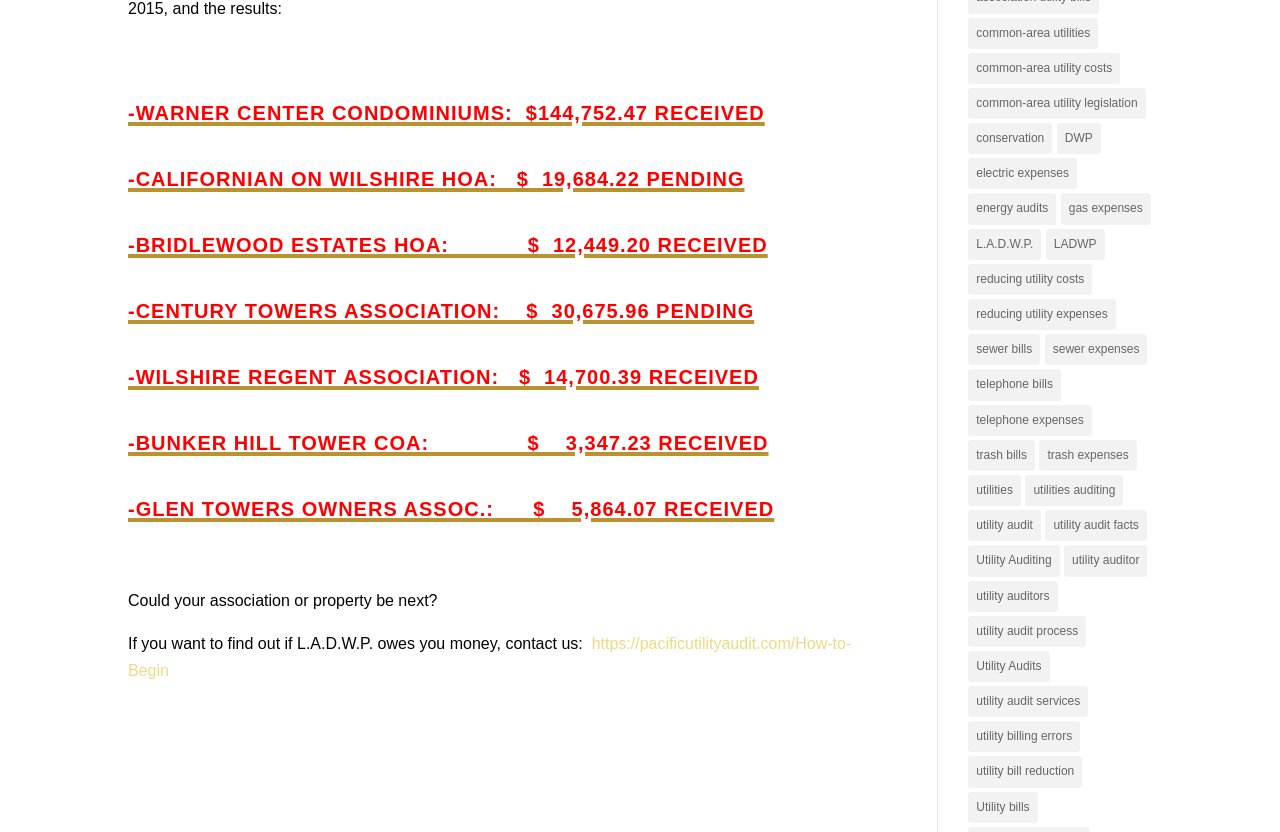Find the coordinates for the bounding box of the element with this description: "reducing utility expenses".

[0.756, 0.359, 0.872, 0.397]